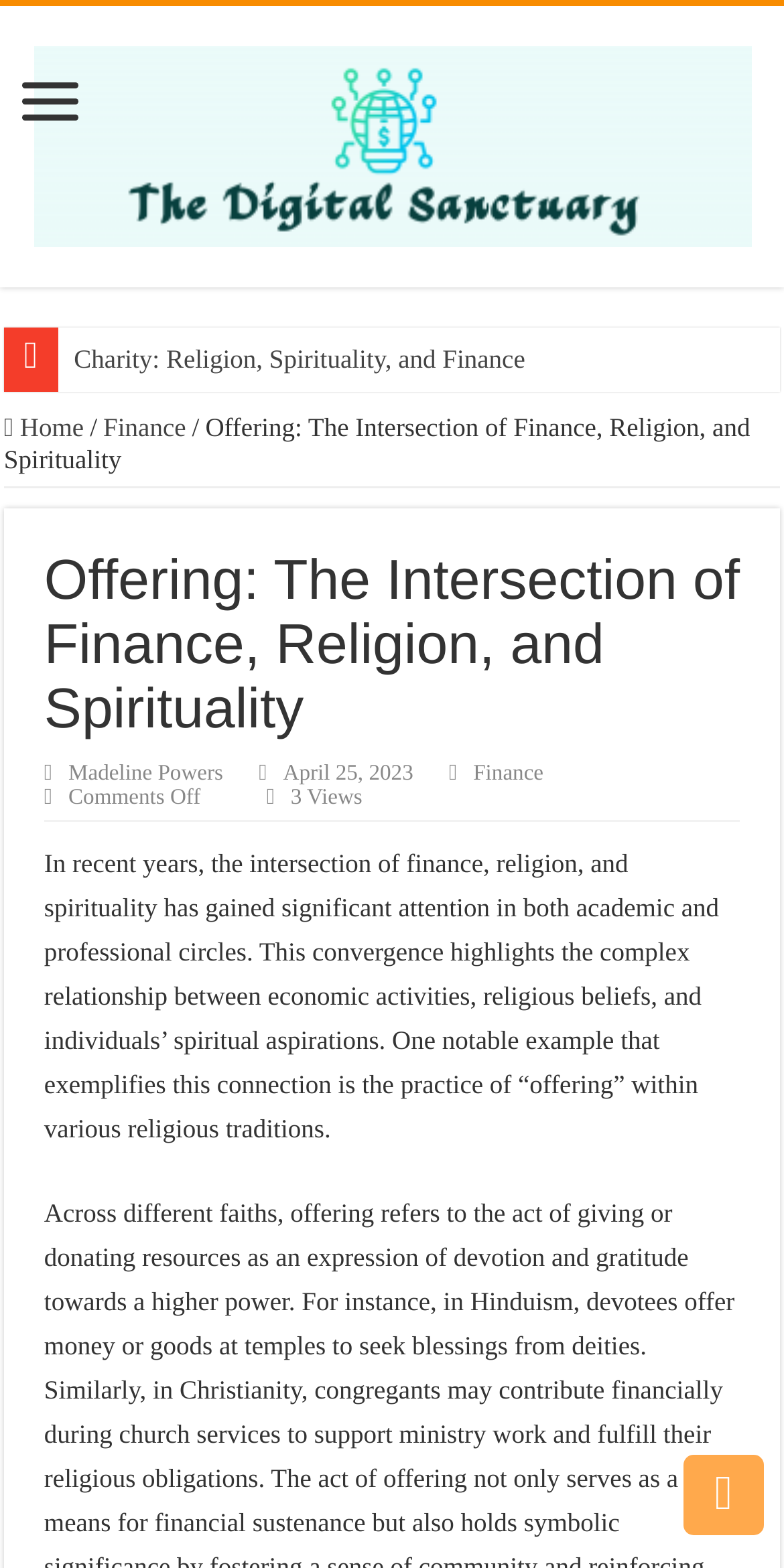Who is the author of the article?
Based on the screenshot, provide your answer in one word or phrase.

Madeline Powers